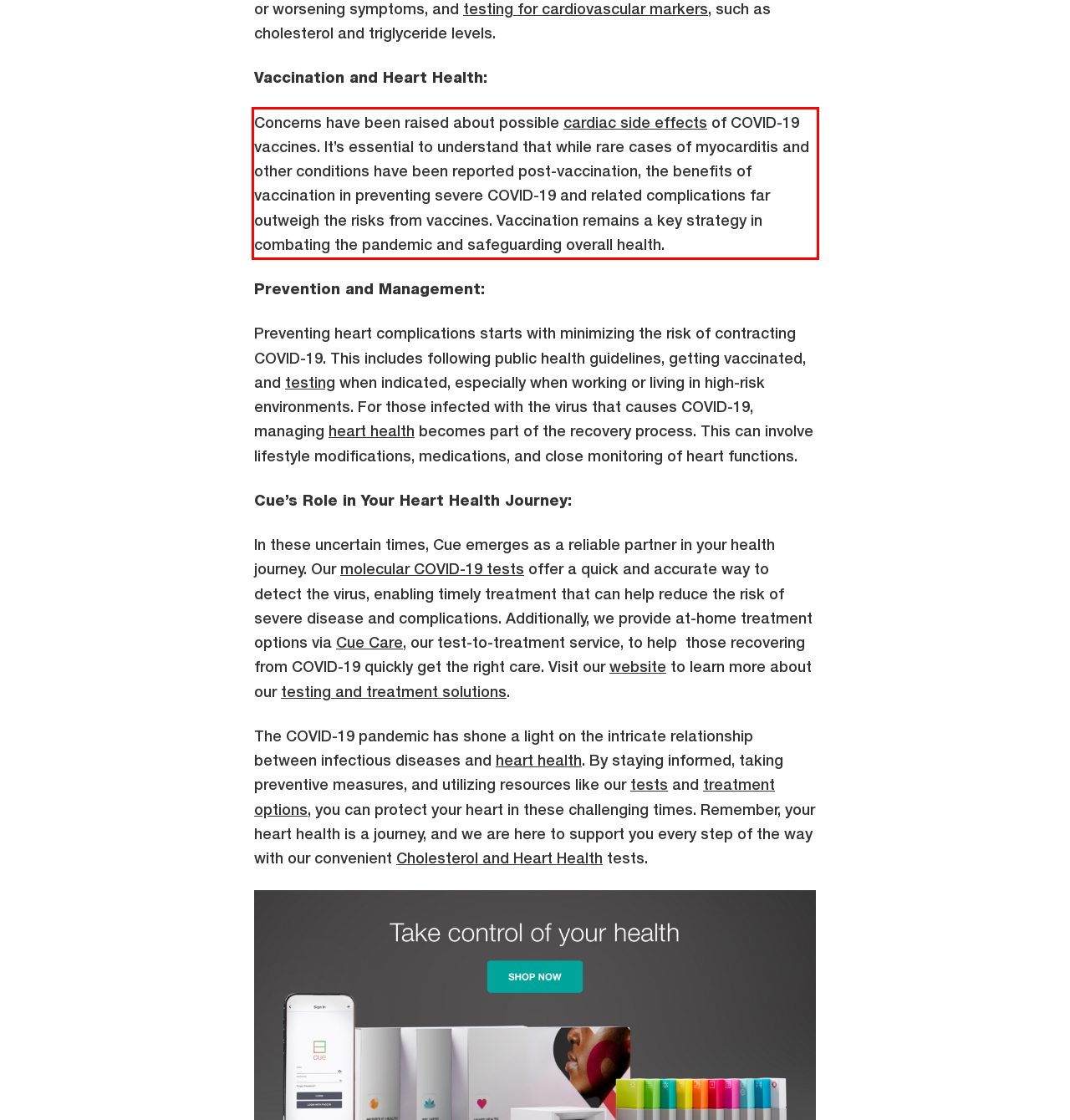In the screenshot of the webpage, find the red bounding box and perform OCR to obtain the text content restricted within this red bounding box.

Concerns have been raised about possible cardiac side effects of COVID-19 vaccines. It’s essential to understand that while rare cases of myocarditis and other conditions have been reported post-vaccination, the benefits of vaccination in preventing severe COVID-19 and related complications far outweigh the risks from vaccines. Vaccination remains a key strategy in combating the pandemic and safeguarding overall health.